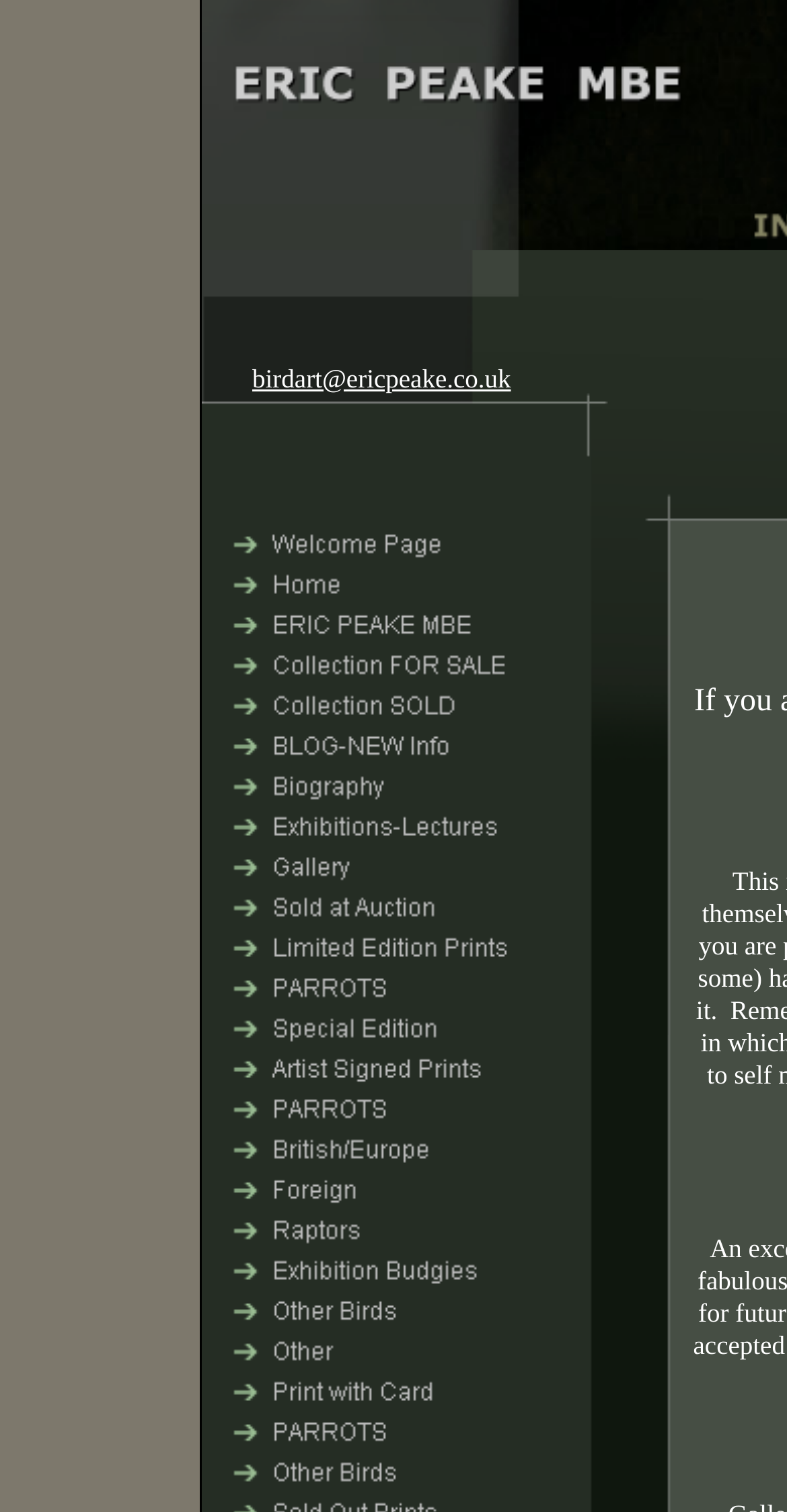Use a single word or phrase to answer the question: 
What is the name of the artist?

ERIC PEAKE MBE